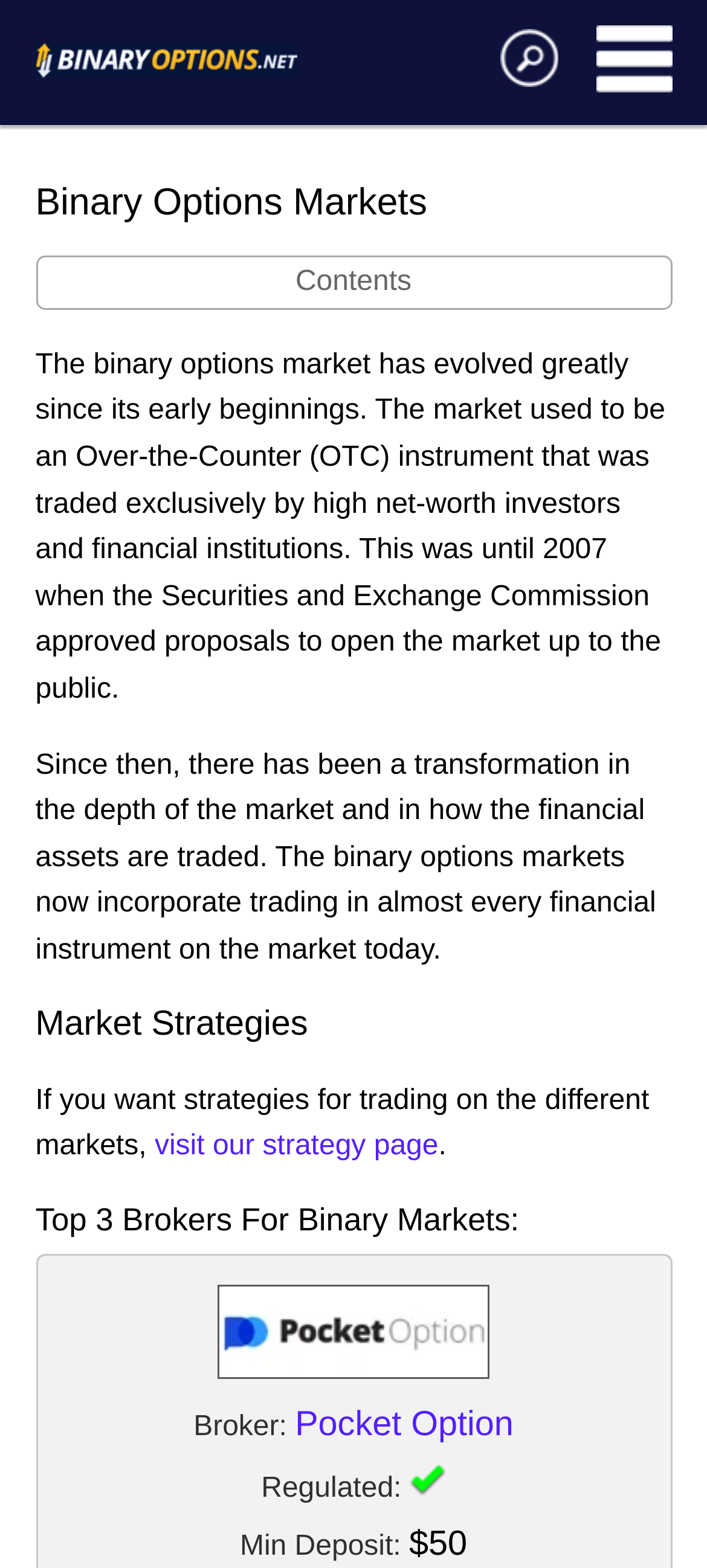Given the element description Stock Index Futures, specify the bounding box coordinates of the corresponding UI element in the format (top-left x, top-left y, bottom-right x, bottom-right y). All values must be between 0 and 1.

[0.078, 0.411, 0.947, 0.452]